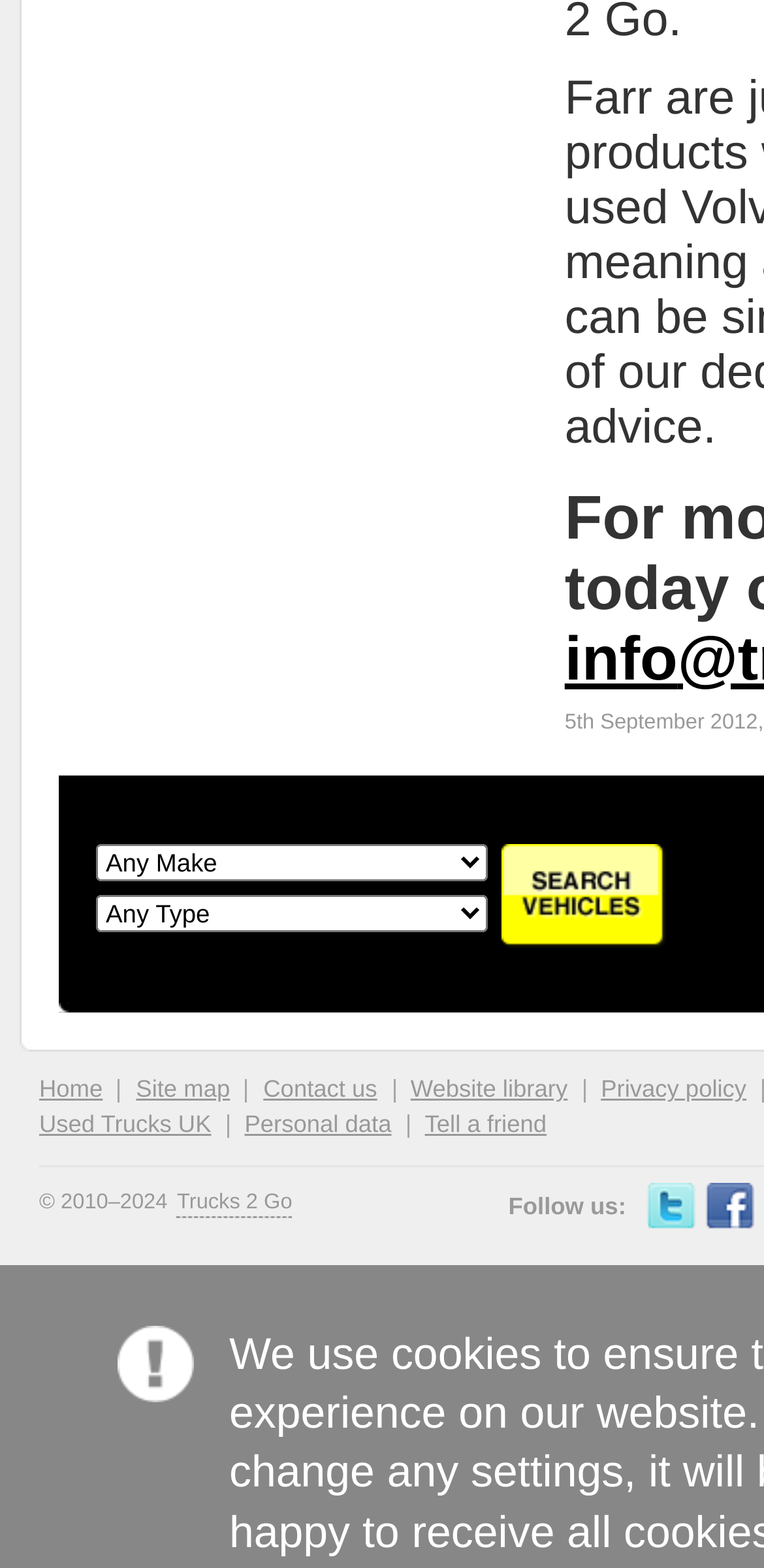Extract the bounding box coordinates for the UI element described as: "Tool".

None